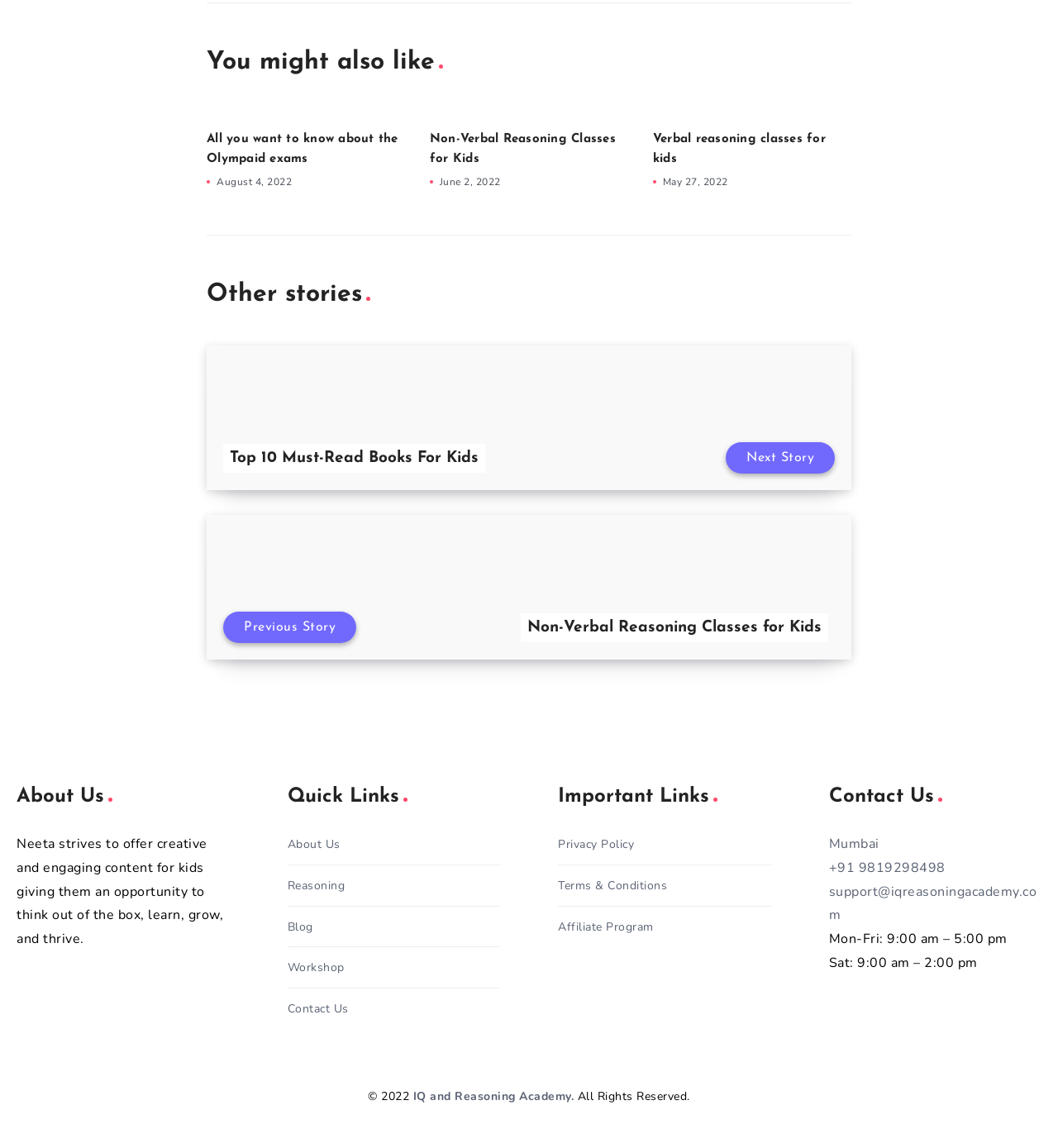What is the contact phone number mentioned on the webpage?
Using the screenshot, give a one-word or short phrase answer.

+91 9819298498